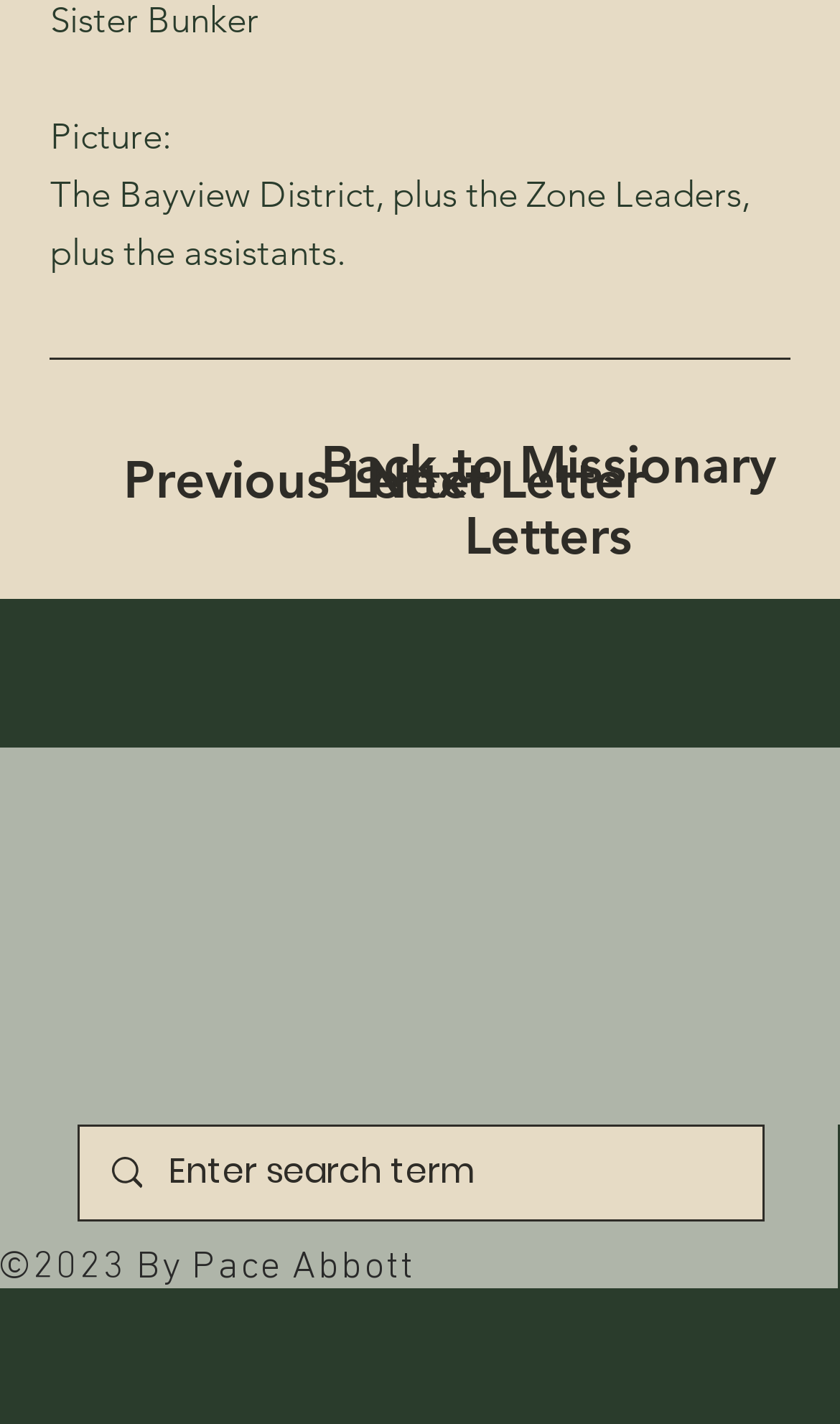Bounding box coordinates are to be given in the format (top-left x, top-left y, bottom-right x, bottom-right y). All values must be floating point numbers between 0 and 1. Provide the bounding box coordinate for the UI element described as: Back to Missionary Letters

[0.366, 0.301, 0.94, 0.402]